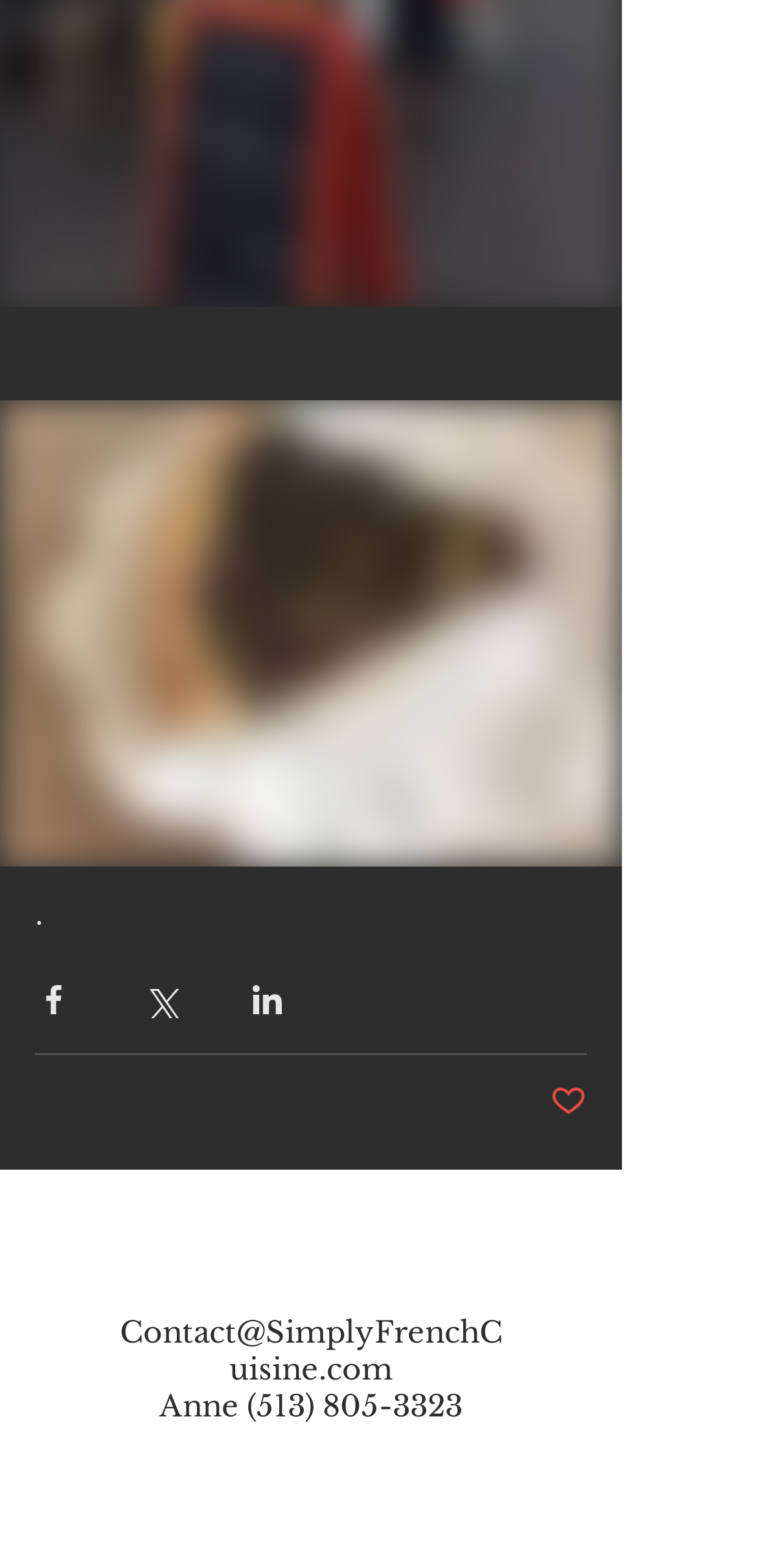Based on the element description: "aria-label="Instagram Social Icon"", identify the UI element and provide its bounding box coordinates. Use four float numbers between 0 and 1, [left, top, right, bottom].

[0.426, 0.945, 0.515, 0.988]